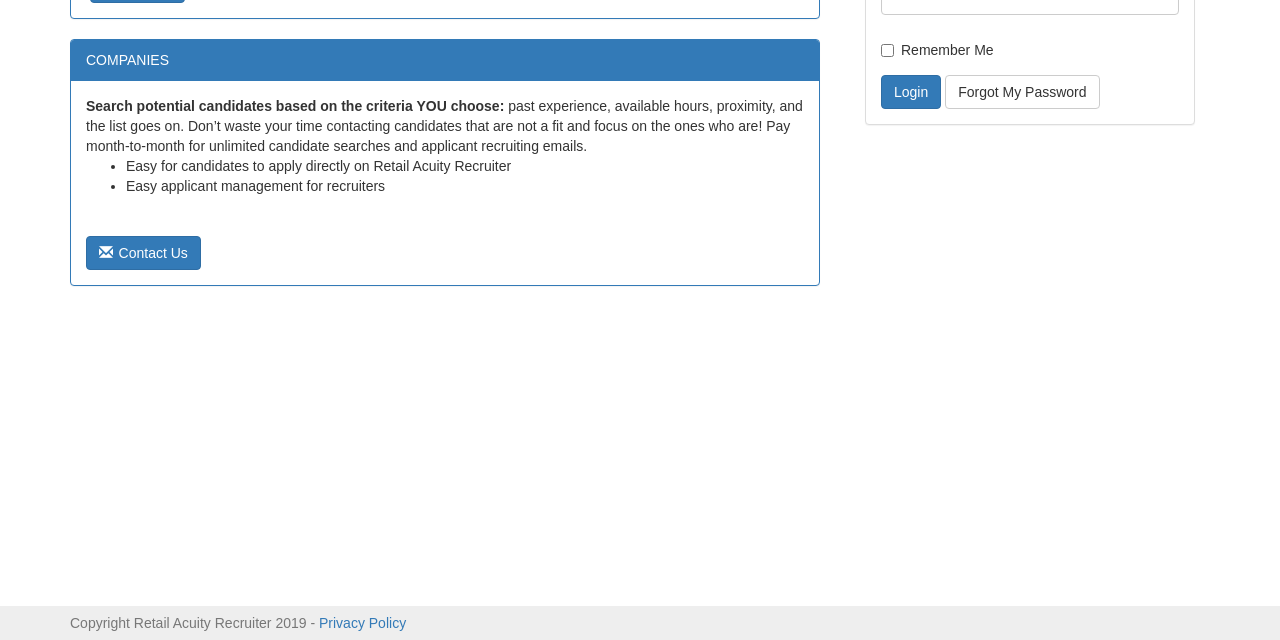Please determine the bounding box of the UI element that matches this description: Login. The coordinates should be given as (top-left x, top-left y, bottom-right x, bottom-right y), with all values between 0 and 1.

[0.688, 0.118, 0.735, 0.171]